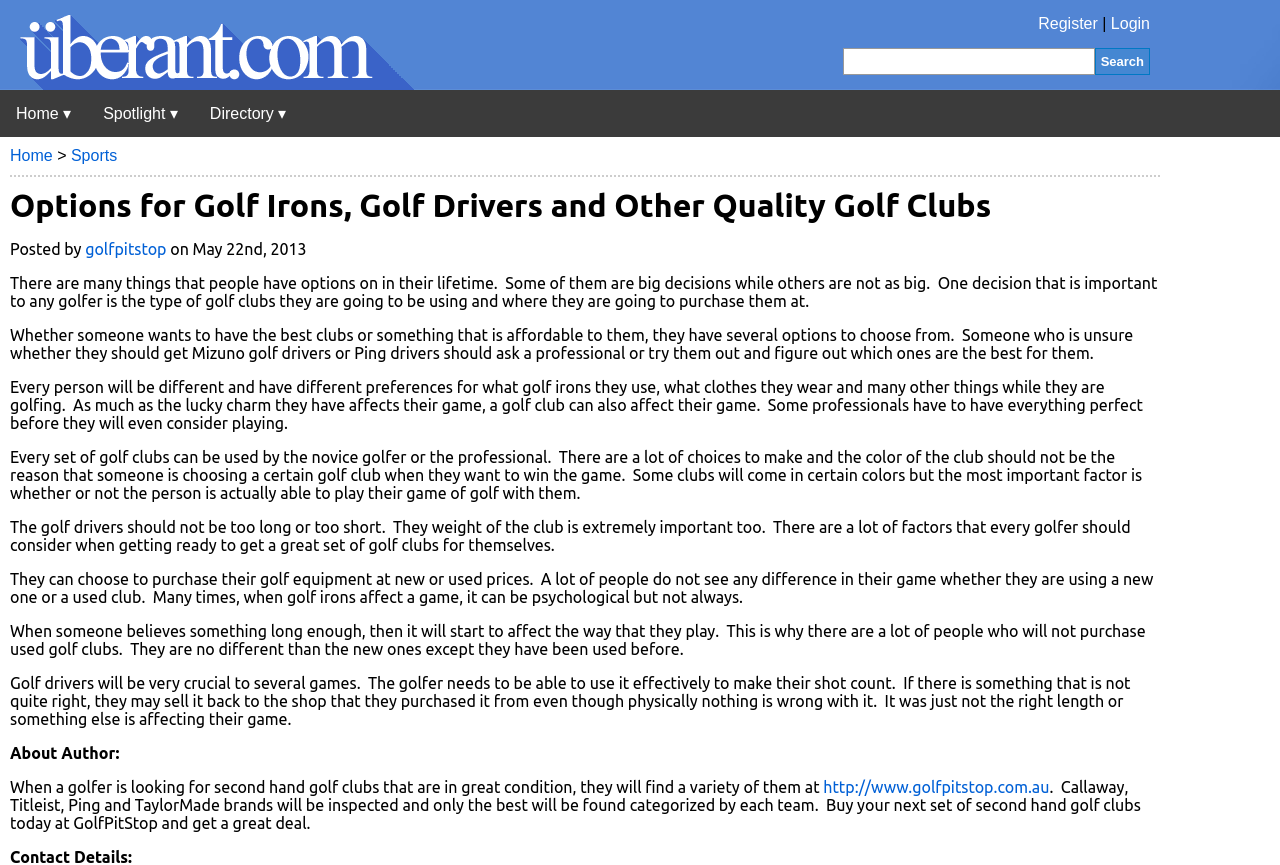Locate the bounding box coordinates of the region to be clicked to comply with the following instruction: "Read more about golf clubs". The coordinates must be four float numbers between 0 and 1, in the form [left, top, right, bottom].

[0.008, 0.216, 0.906, 0.259]